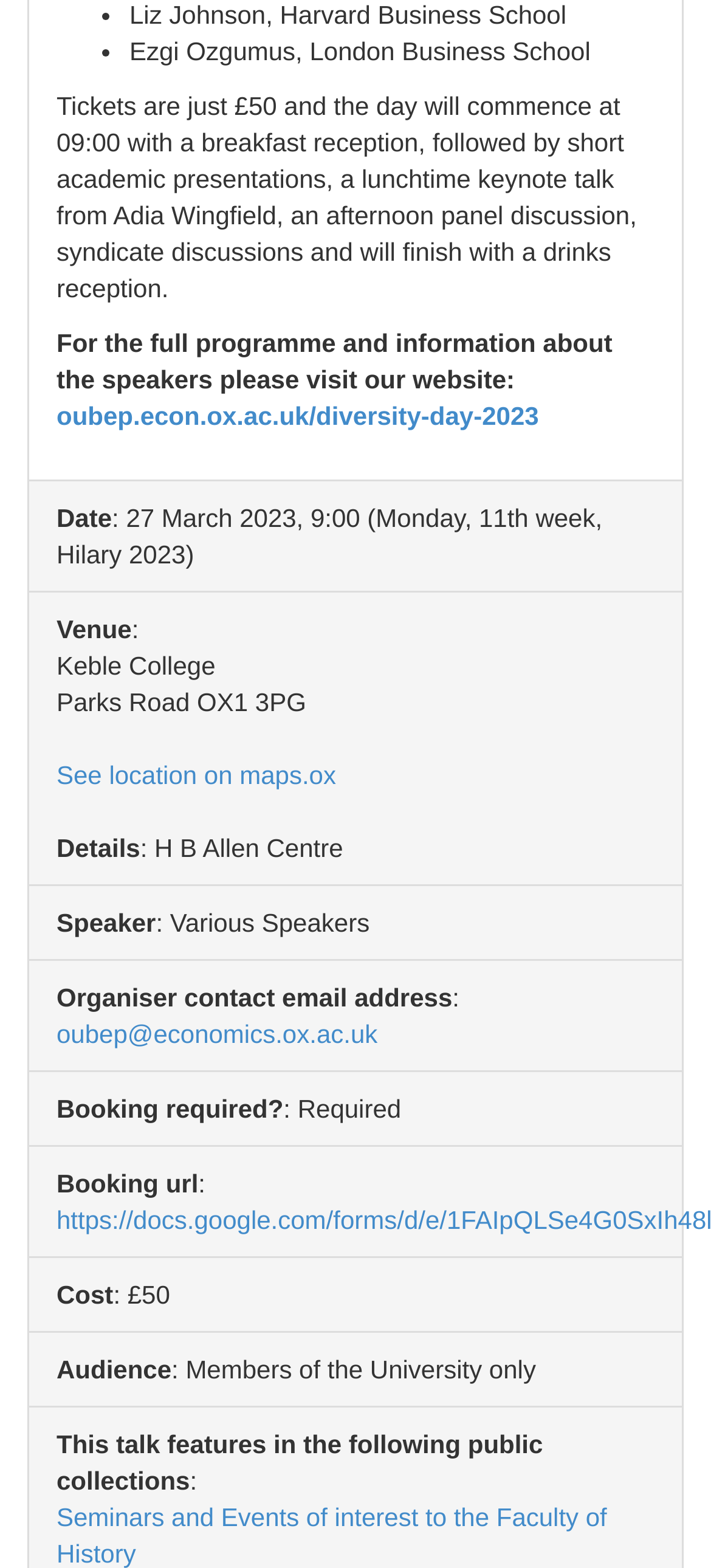Find the UI element described as: "oubep.econ.ox.ac.uk/diversity-day-2023" and predict its bounding box coordinates. Ensure the coordinates are four float numbers between 0 and 1, [left, top, right, bottom].

[0.079, 0.256, 0.758, 0.274]